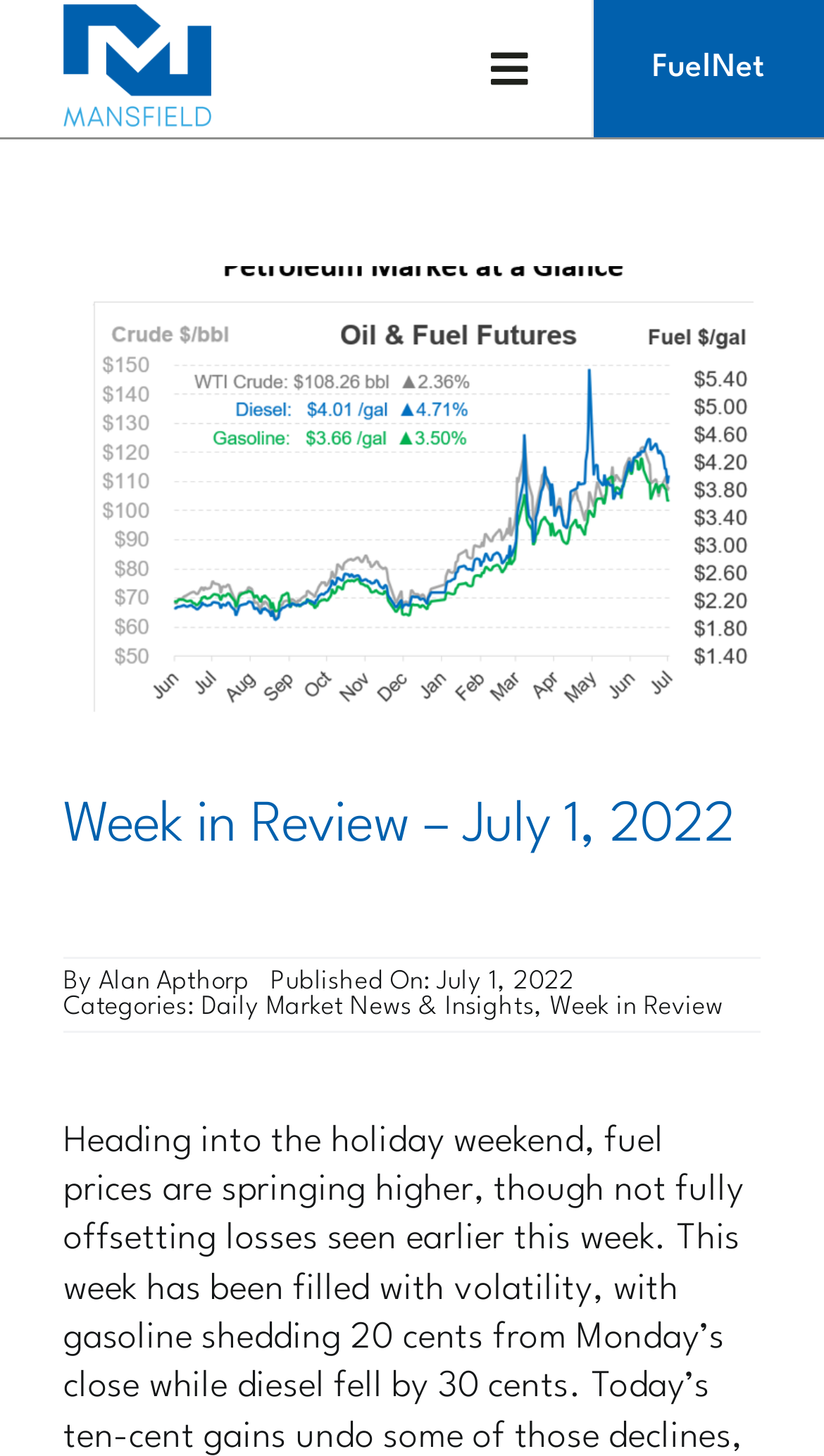Determine the bounding box coordinates of the clickable region to execute the instruction: "Read week in review". The coordinates should be four float numbers between 0 and 1, denoted as [left, top, right, bottom].

[0.668, 0.683, 0.877, 0.7]